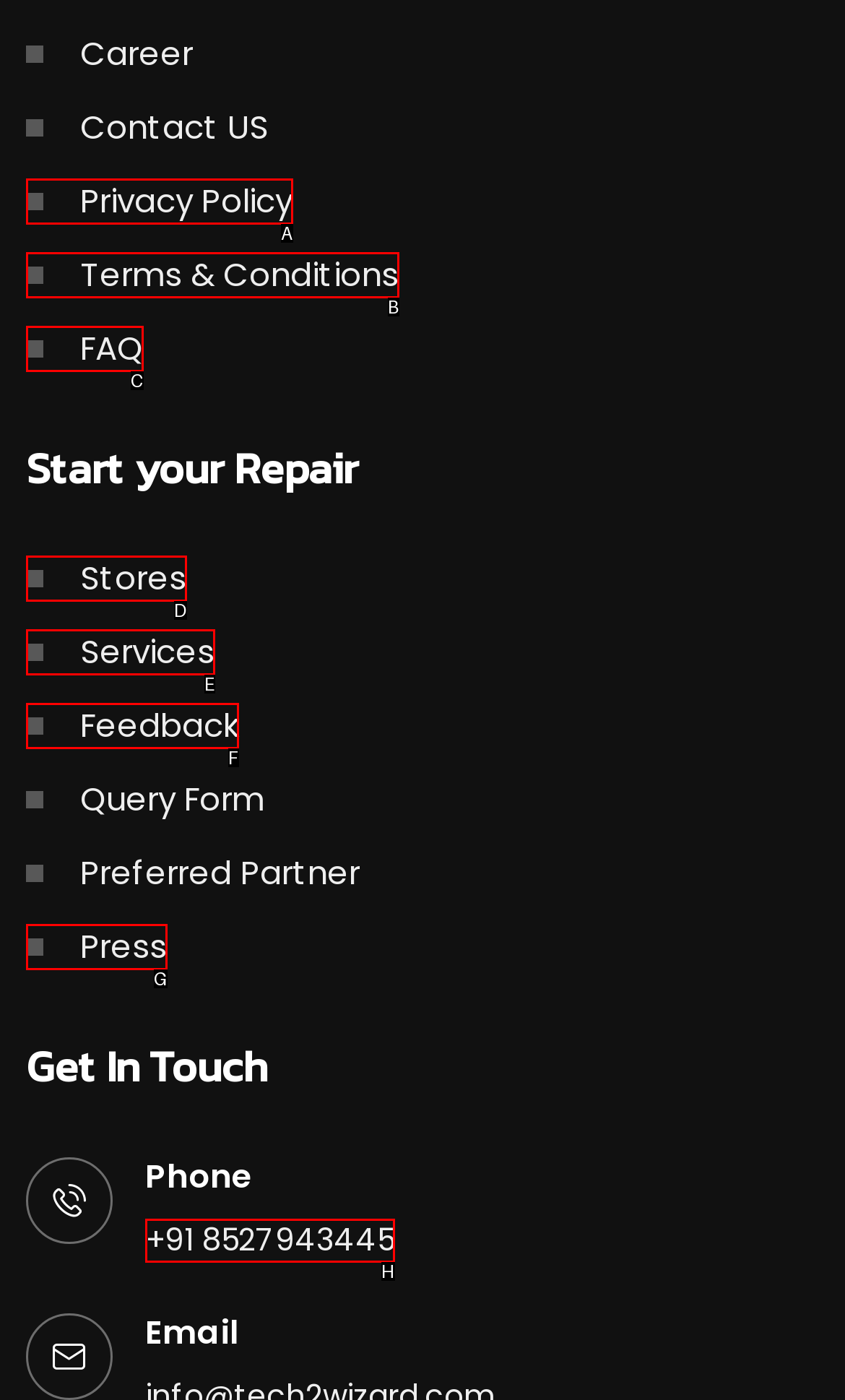Determine which option aligns with the description: Stores. Provide the letter of the chosen option directly.

D